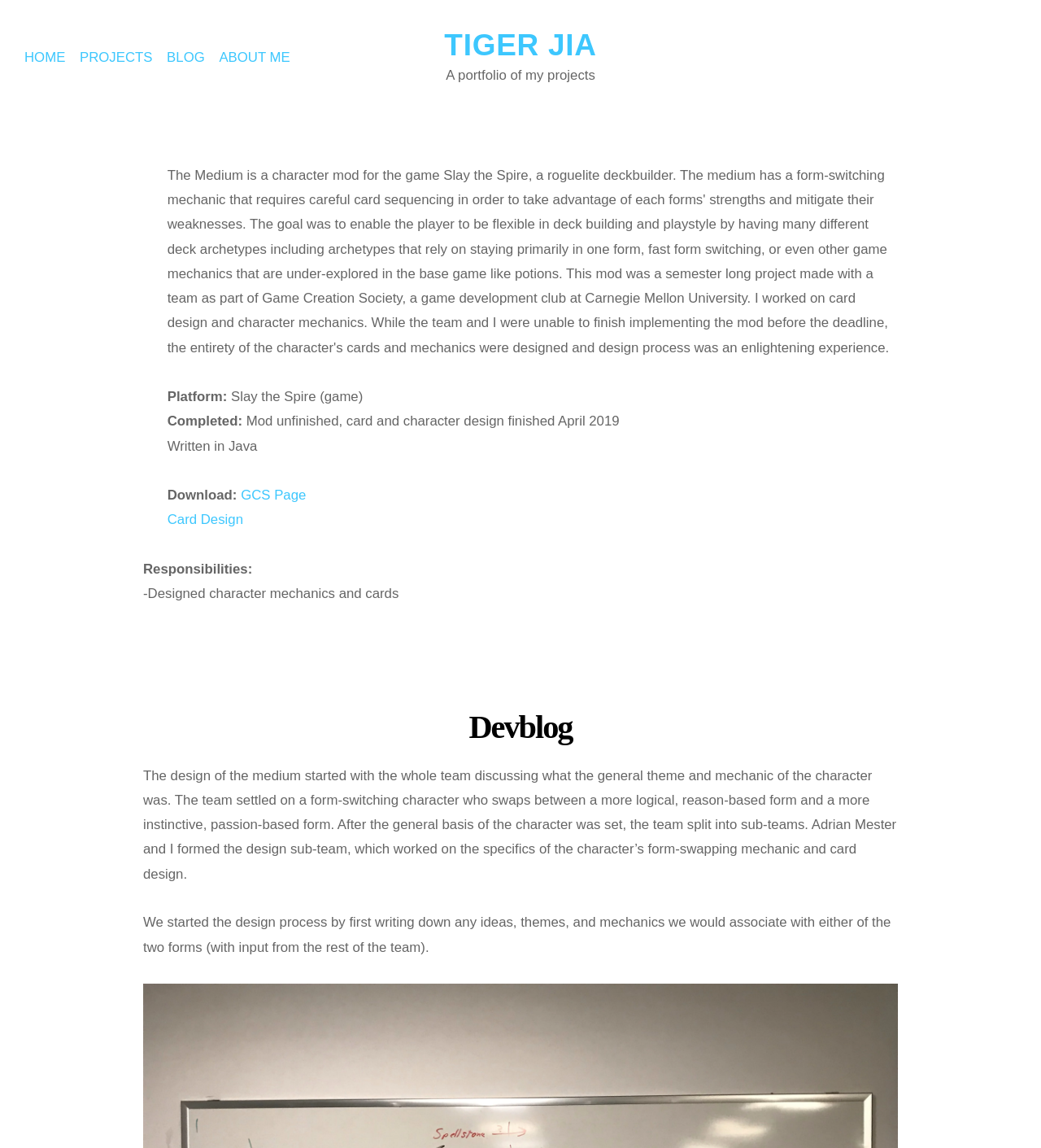Determine the bounding box coordinates of the element's region needed to click to follow the instruction: "read devblog". Provide these coordinates as four float numbers between 0 and 1, formatted as [left, top, right, bottom].

[0.138, 0.614, 0.862, 0.654]